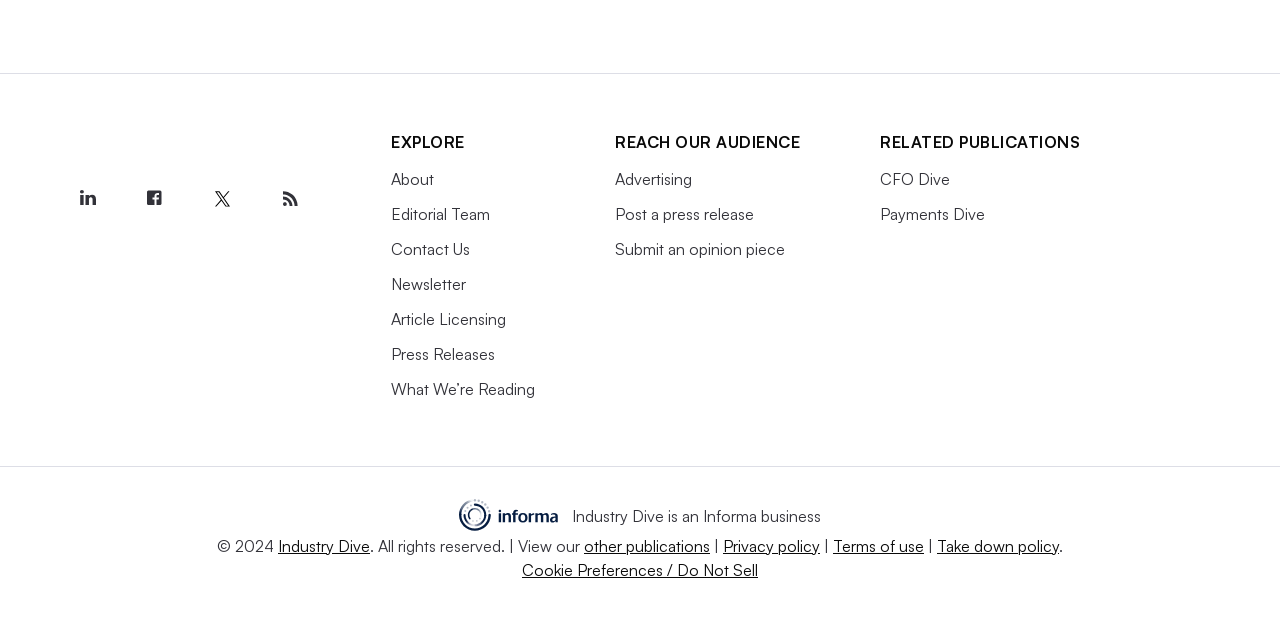Use a single word or phrase to answer the question:
What is the name of the company?

Industry Dive